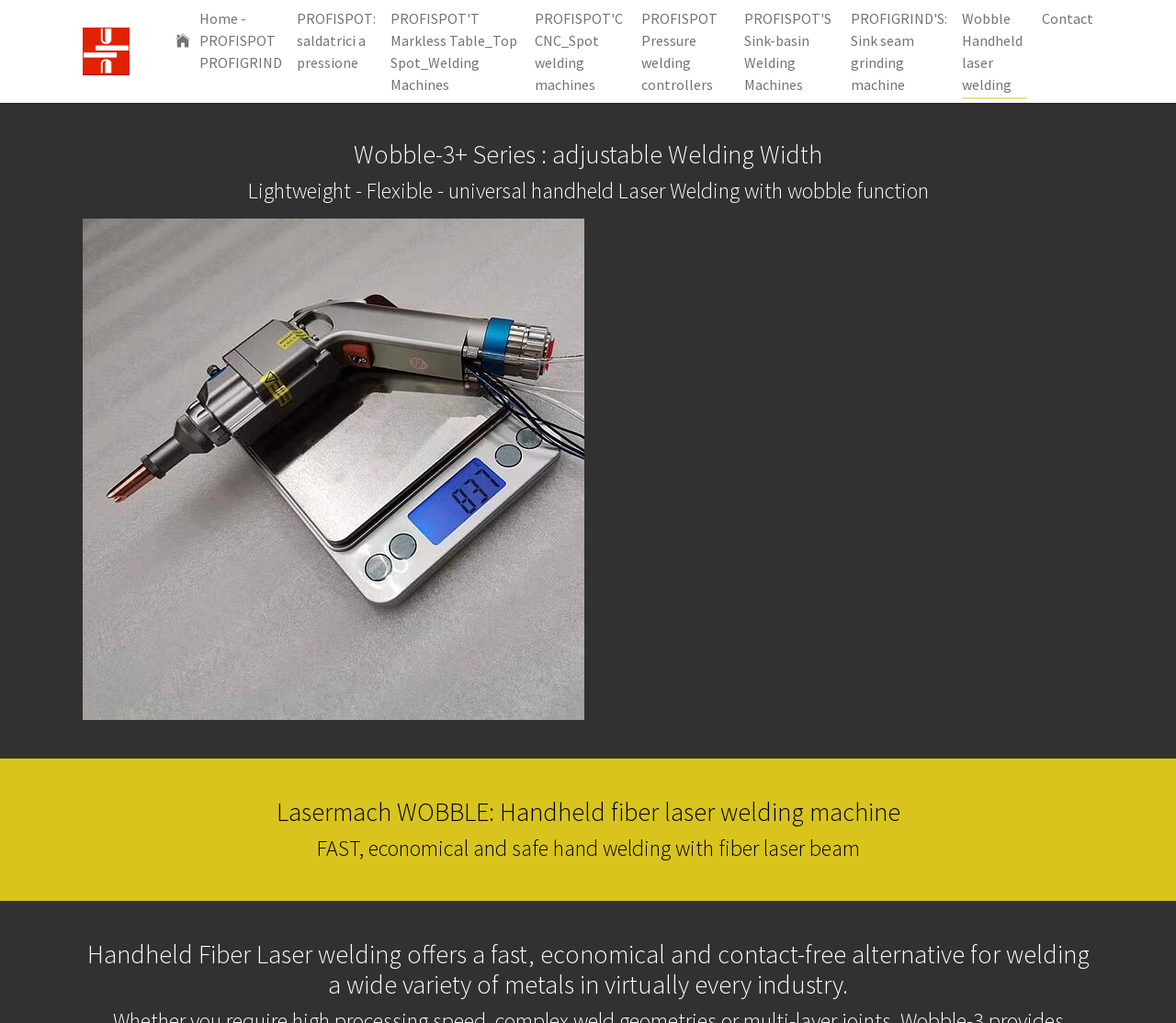Locate the bounding box coordinates of the area where you should click to accomplish the instruction: "Contact us".

[0.88, 0.0, 0.936, 0.036]